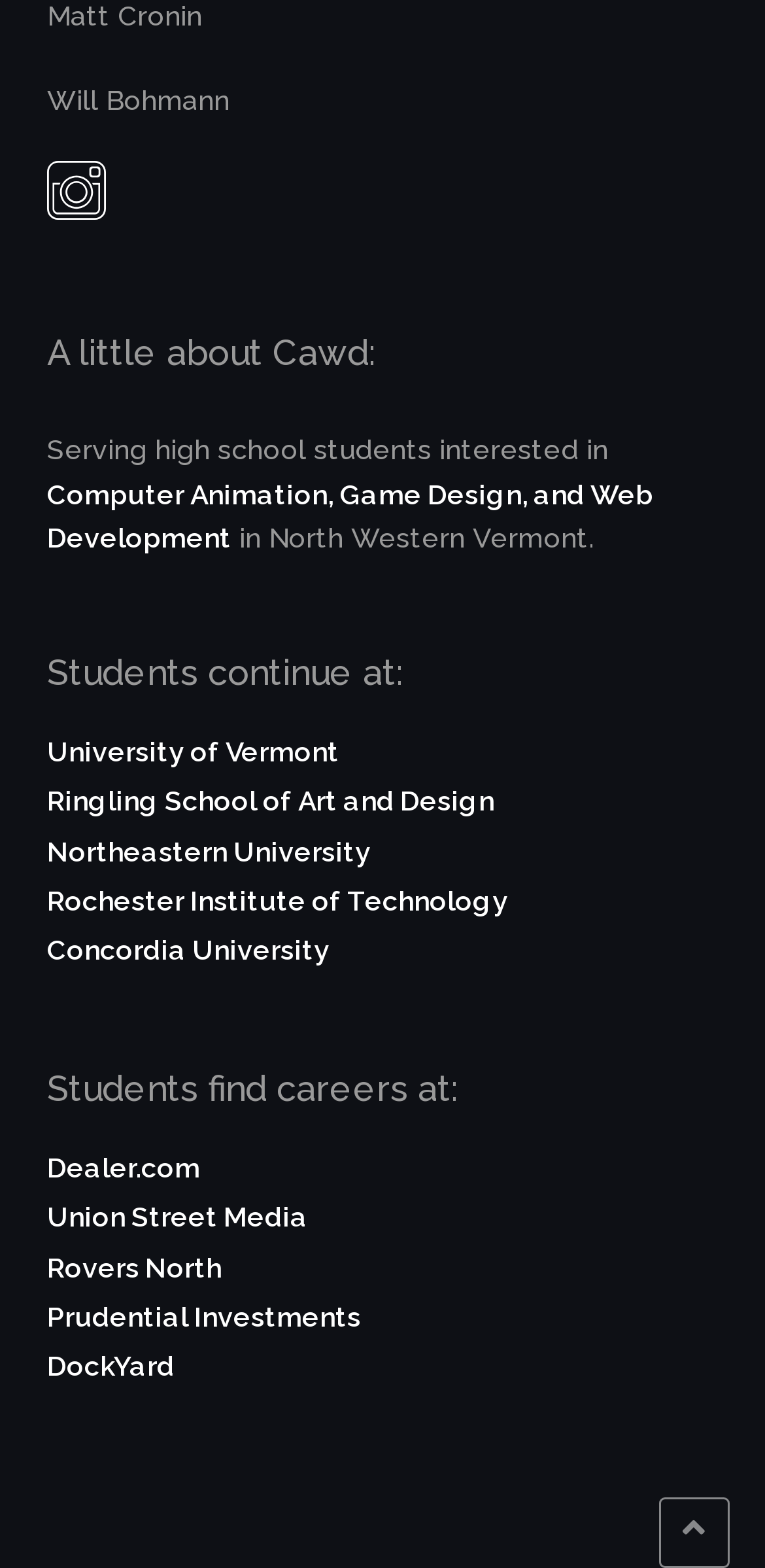Identify the bounding box coordinates of the section to be clicked to complete the task described by the following instruction: "Search for a reply". The coordinates should be four float numbers between 0 and 1, formatted as [left, top, right, bottom].

None